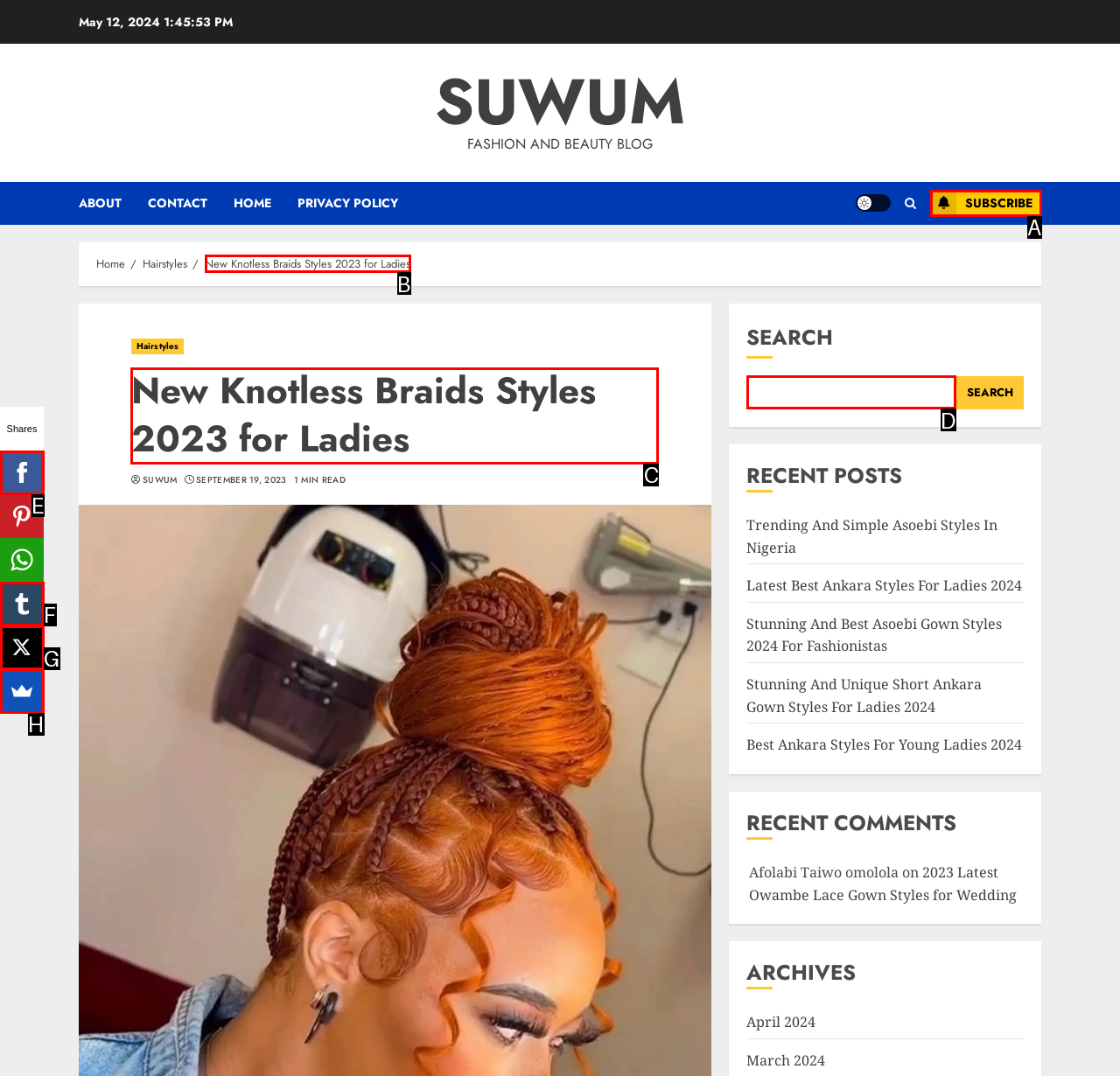For the task: Read the 'New Knotless Braids Styles 2023 for Ladies' article, identify the HTML element to click.
Provide the letter corresponding to the right choice from the given options.

C